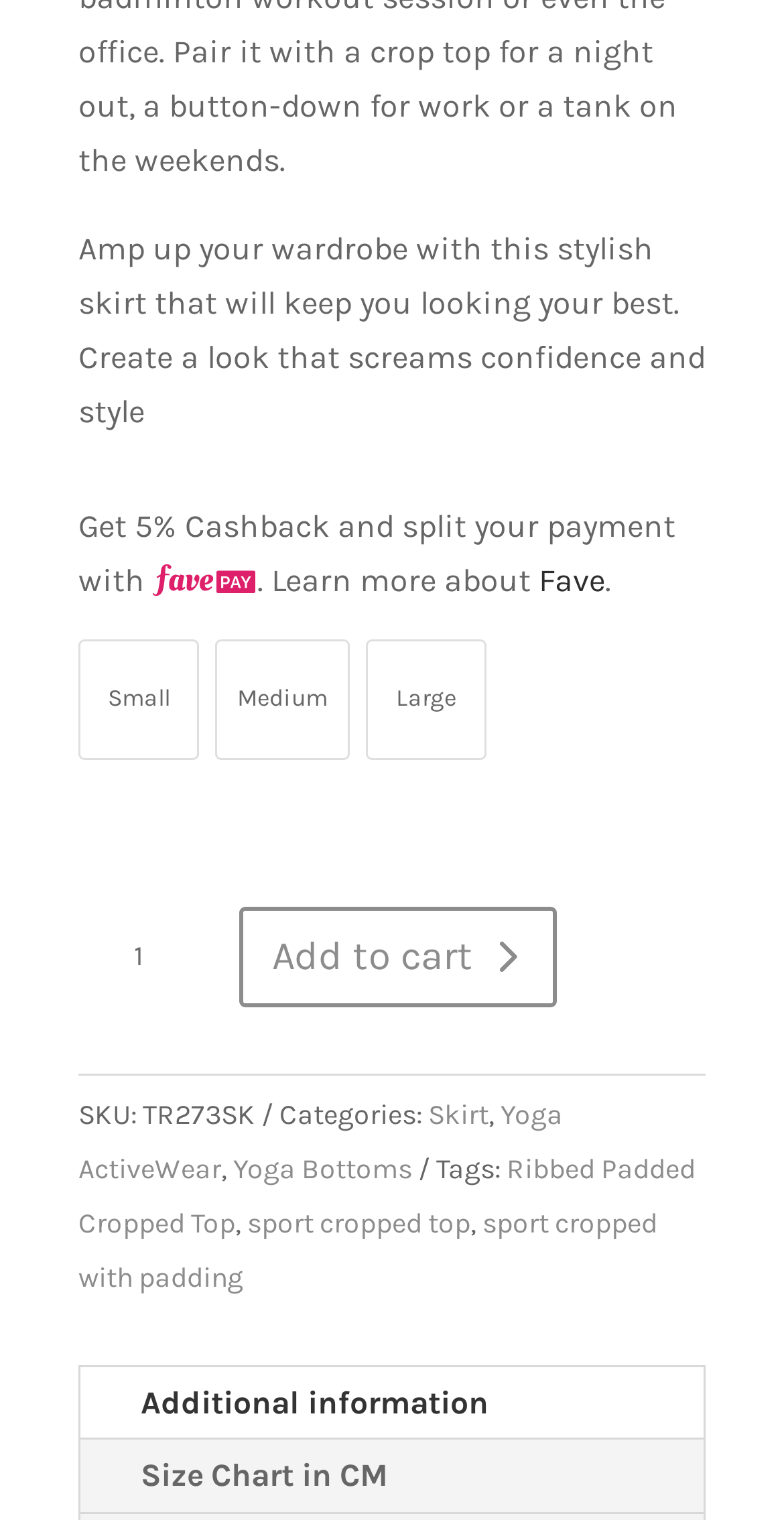What is the product category?
By examining the image, provide a one-word or phrase answer.

Skirt